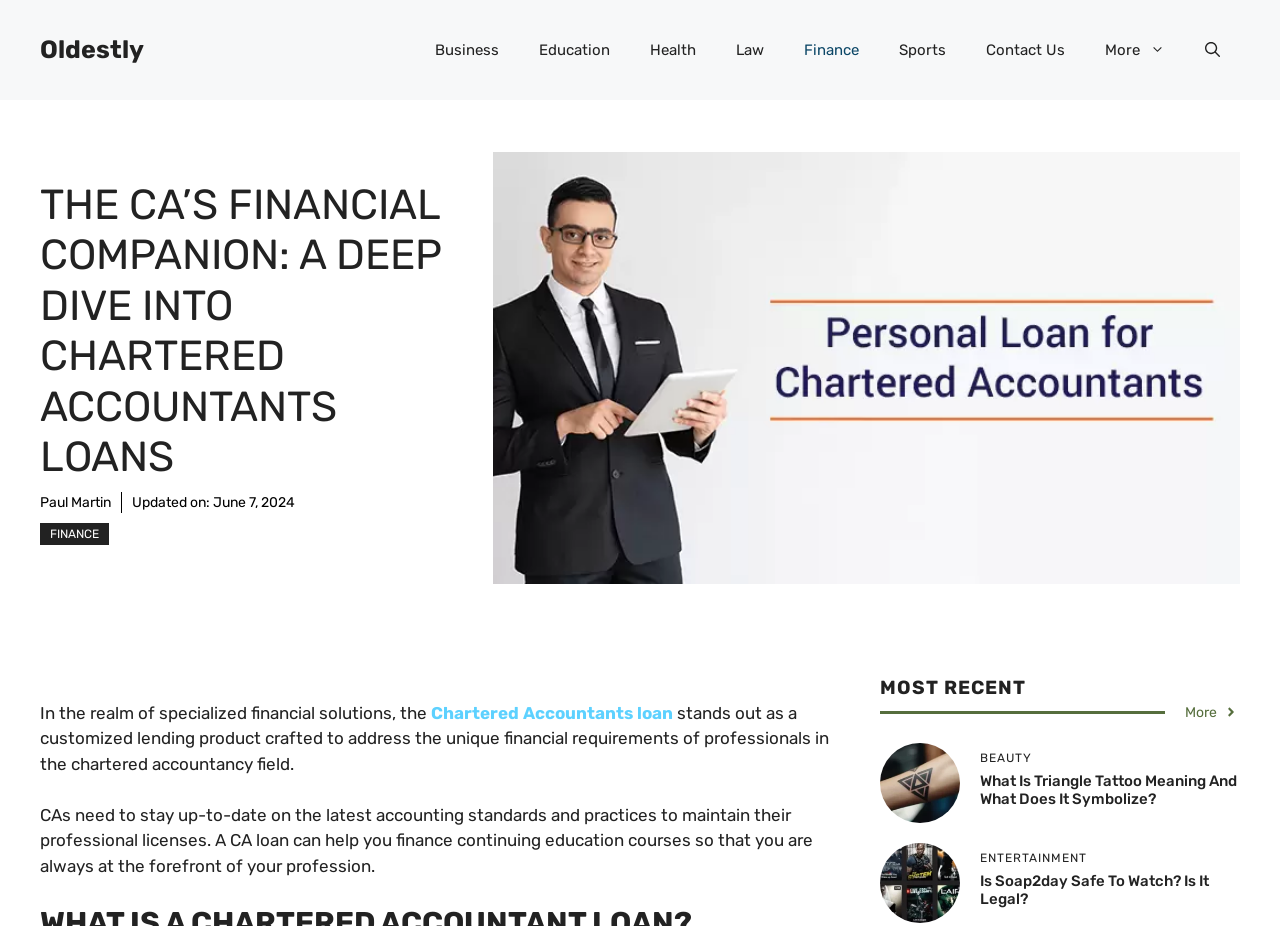Please determine the bounding box coordinates of the element's region to click for the following instruction: "View the 'FINANCE' section".

[0.031, 0.565, 0.085, 0.589]